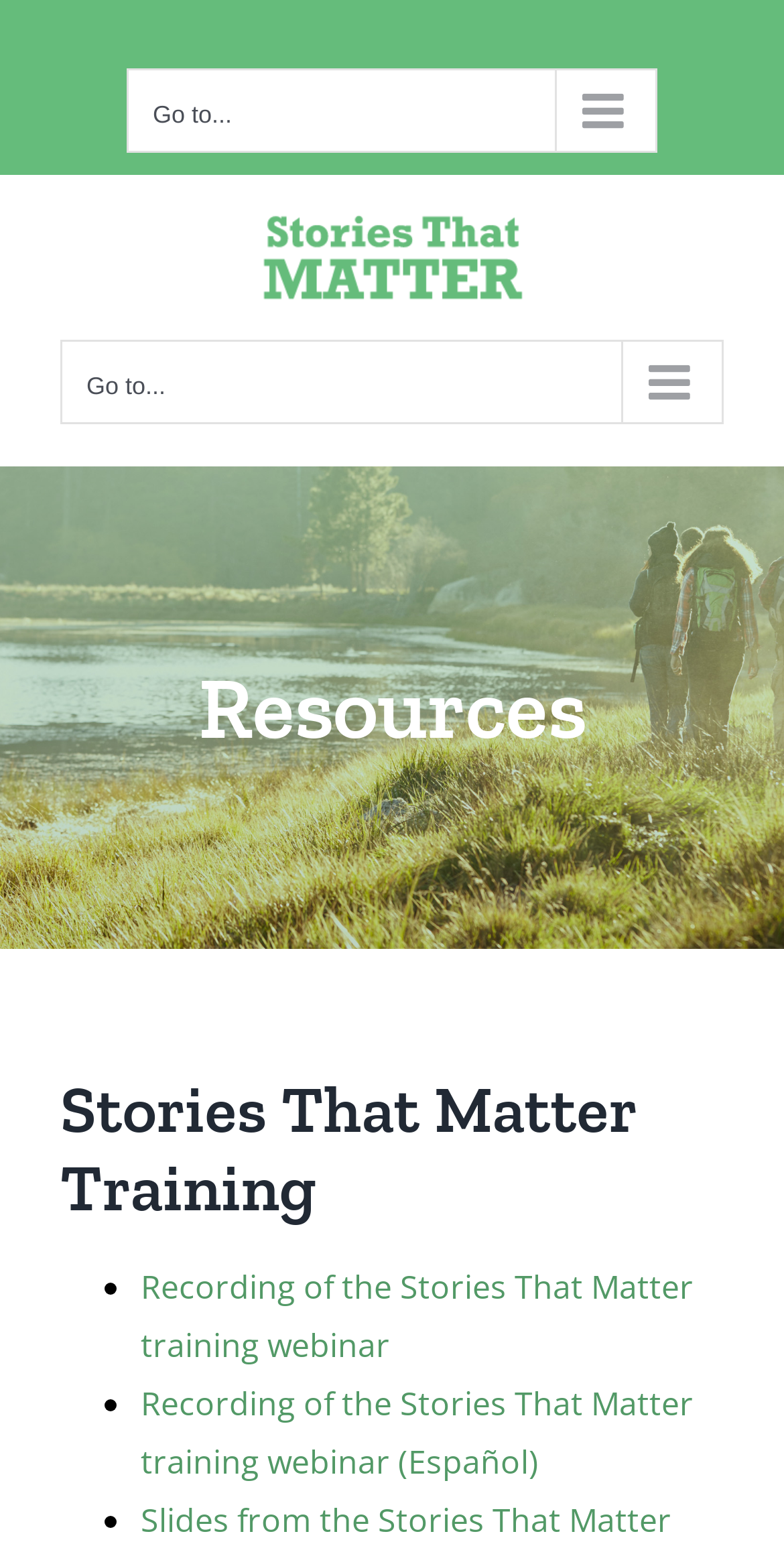Provide a brief response to the question below using a single word or phrase: 
What is the second link in the list?

Recording of the Stories That Matter training webinar (Español)